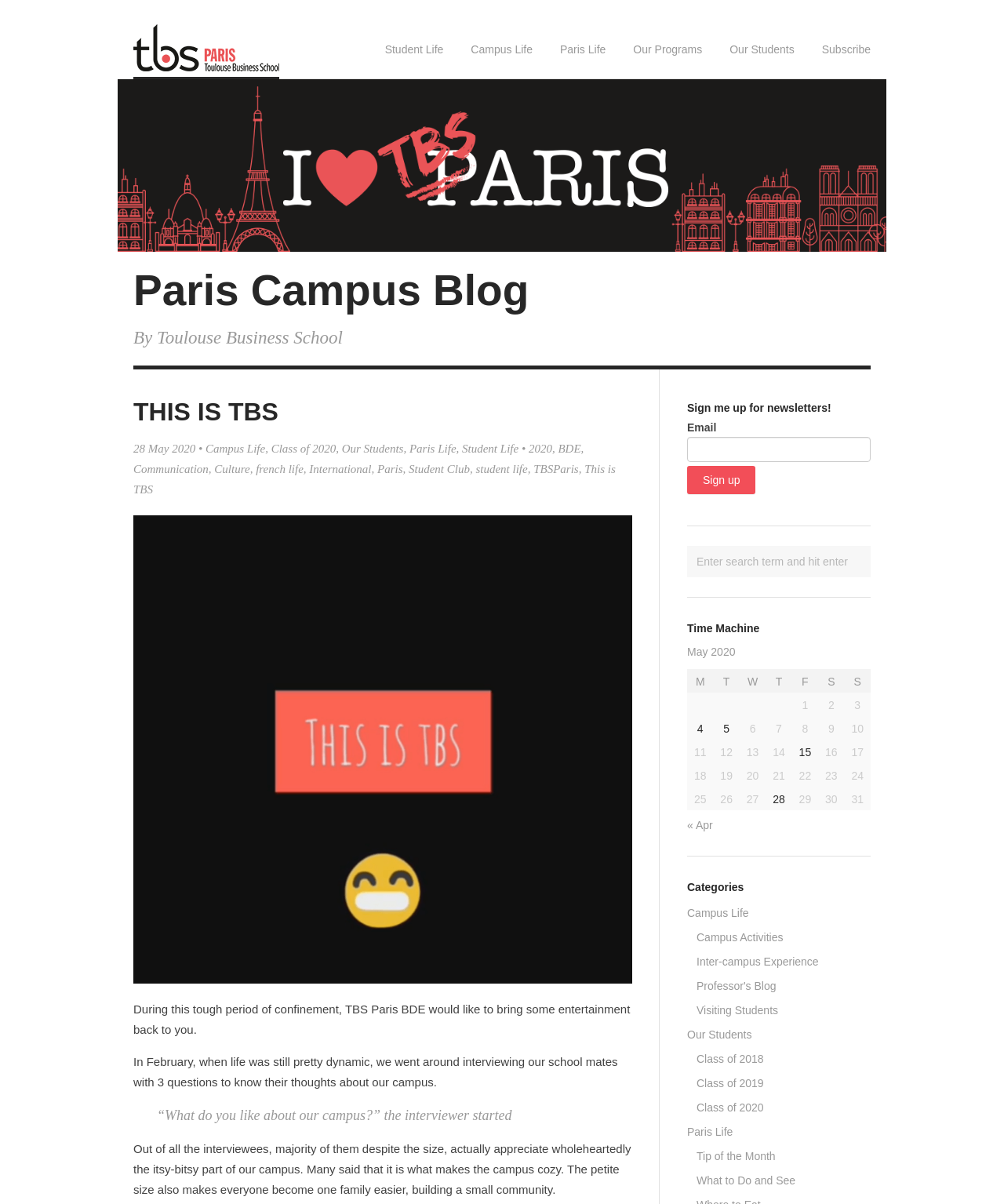Based on the visual content of the image, answer the question thoroughly: What is the category of the blog post?

The question can be answered by looking at the link elements with the text 'Campus Life' which is a category of the blog post.